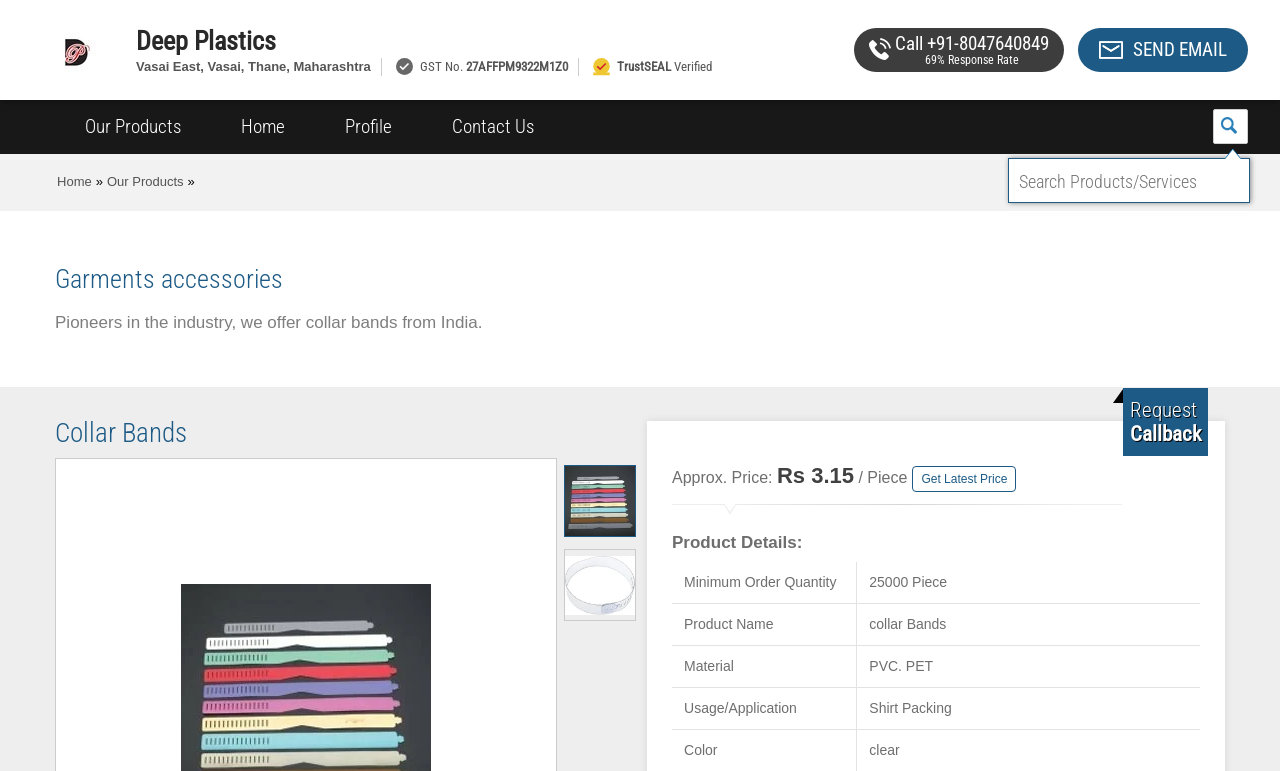Using the webpage screenshot and the element description Get Latest Price, determine the bounding box coordinates. Specify the coordinates in the format (top-left x, top-left y, bottom-right x, bottom-right y) with values ranging from 0 to 1.

[0.713, 0.604, 0.794, 0.638]